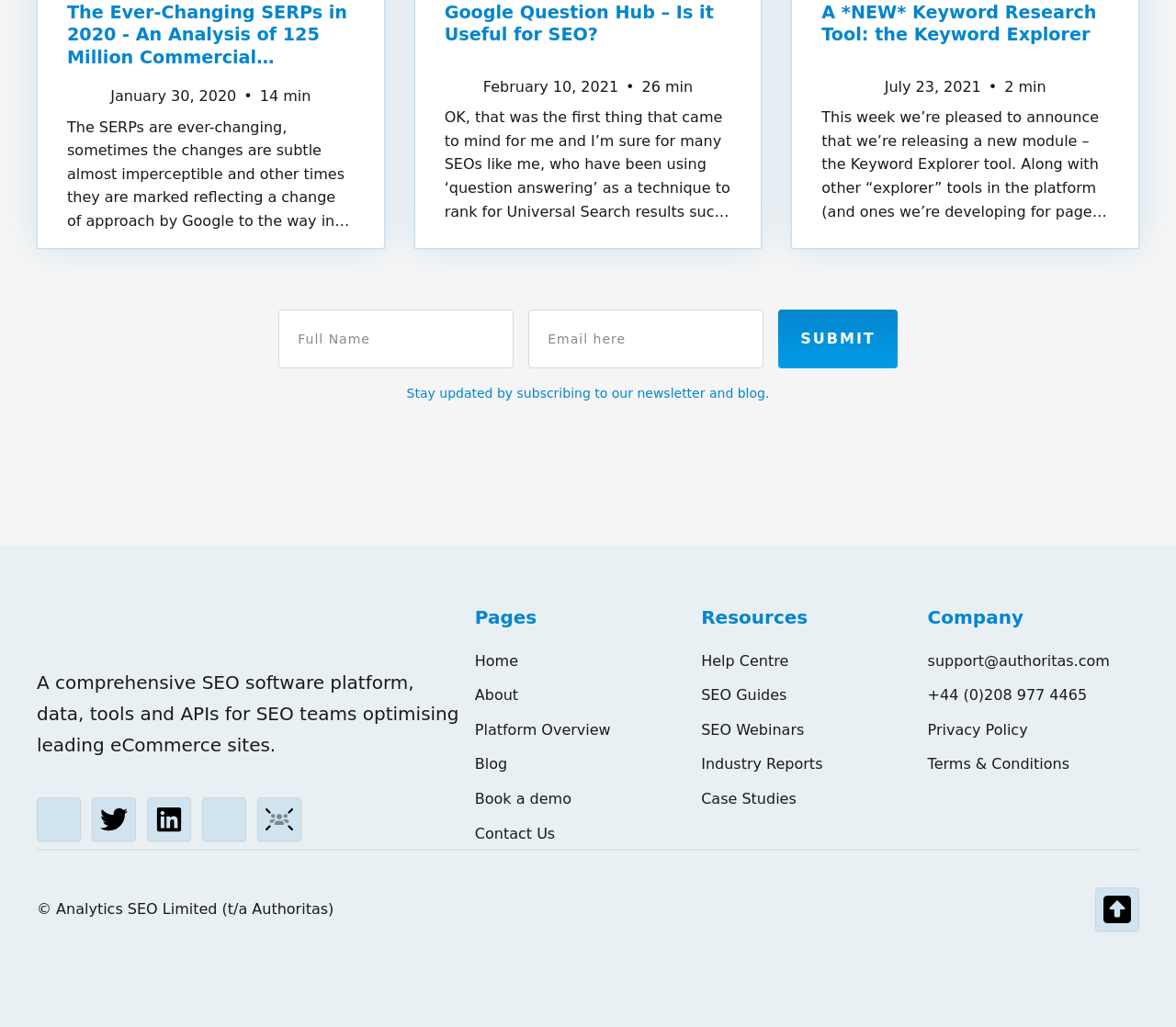Given the element description Privacy Policy, specify the bounding box coordinates of the corresponding UI element in the format (top-left x, top-left y, bottom-right x, bottom-right y). All values must be between 0 and 1.

[0.789, 0.699, 0.969, 0.722]